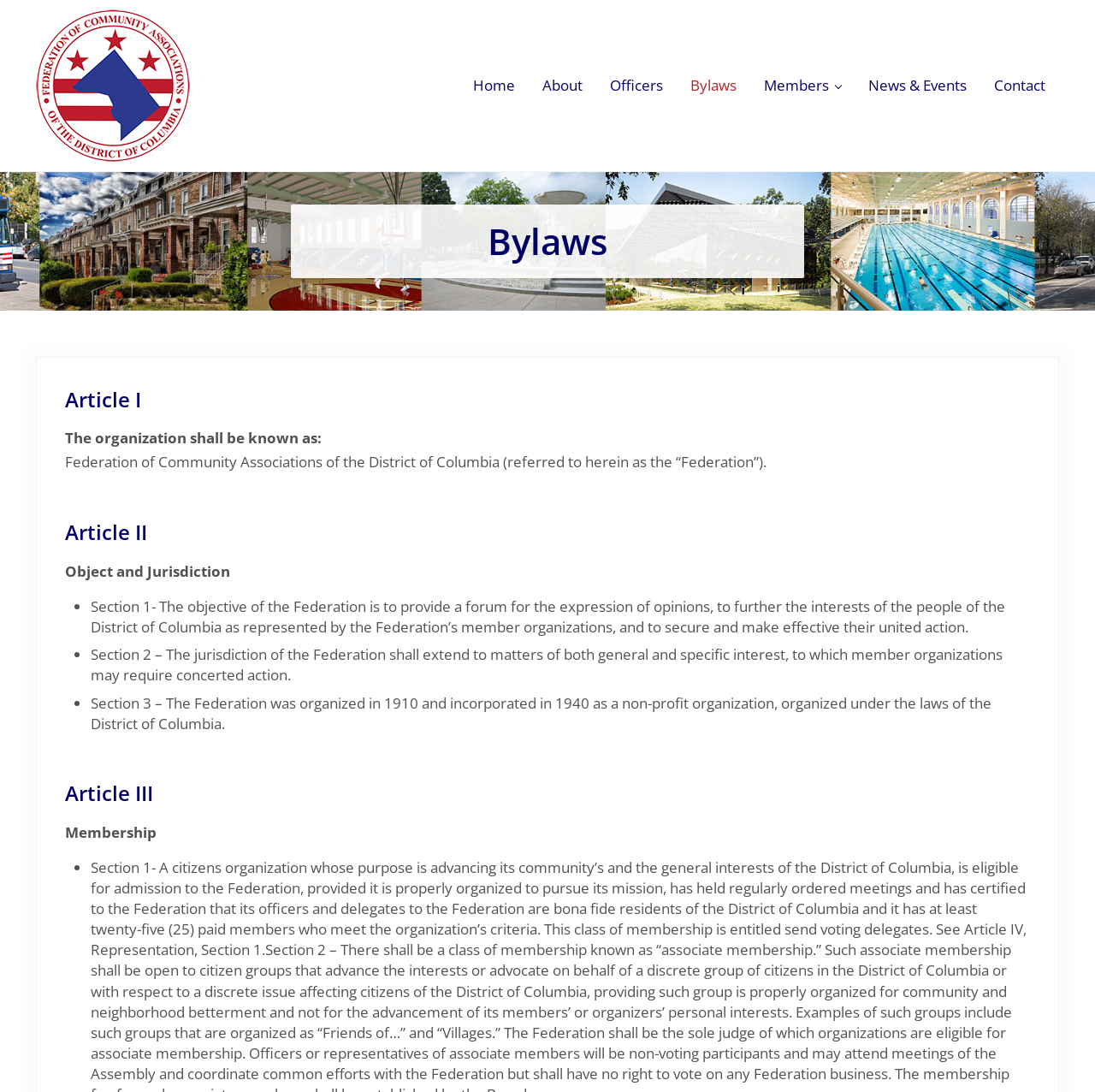Generate a thorough explanation of the webpage's elements.

The webpage is about the bylaws of the Federation of Community Associations of the District of Columbia. At the top left corner, there are three links to skip to main content, header right navigation, and site footer. Below these links, there is a logo of the Federation, which is an image with a link to the organization's homepage.

To the right of the logo, there is a navigation menu with links to different sections of the website, including Home, About, Officers, Bylaws, Members, News & Events, and Contact. This menu spans across the top of the page, taking up most of the width.

Below the navigation menu, there is a large image that takes up the full width of the page, showcasing a collage of images from around Washington DC.

The main content of the page is divided into sections, each with a heading. The first section is "Bylaws", which is followed by "Article I", "Article II", and "Article III". Each article has subheadings and paragraphs of text that describe the bylaws of the Federation. The text is organized in a clear and readable format, with headings and bullet points used to break up the content.

There are no images within the main content, but the text is well-structured and easy to follow. The overall layout of the page is clean and organized, making it easy to navigate and read.